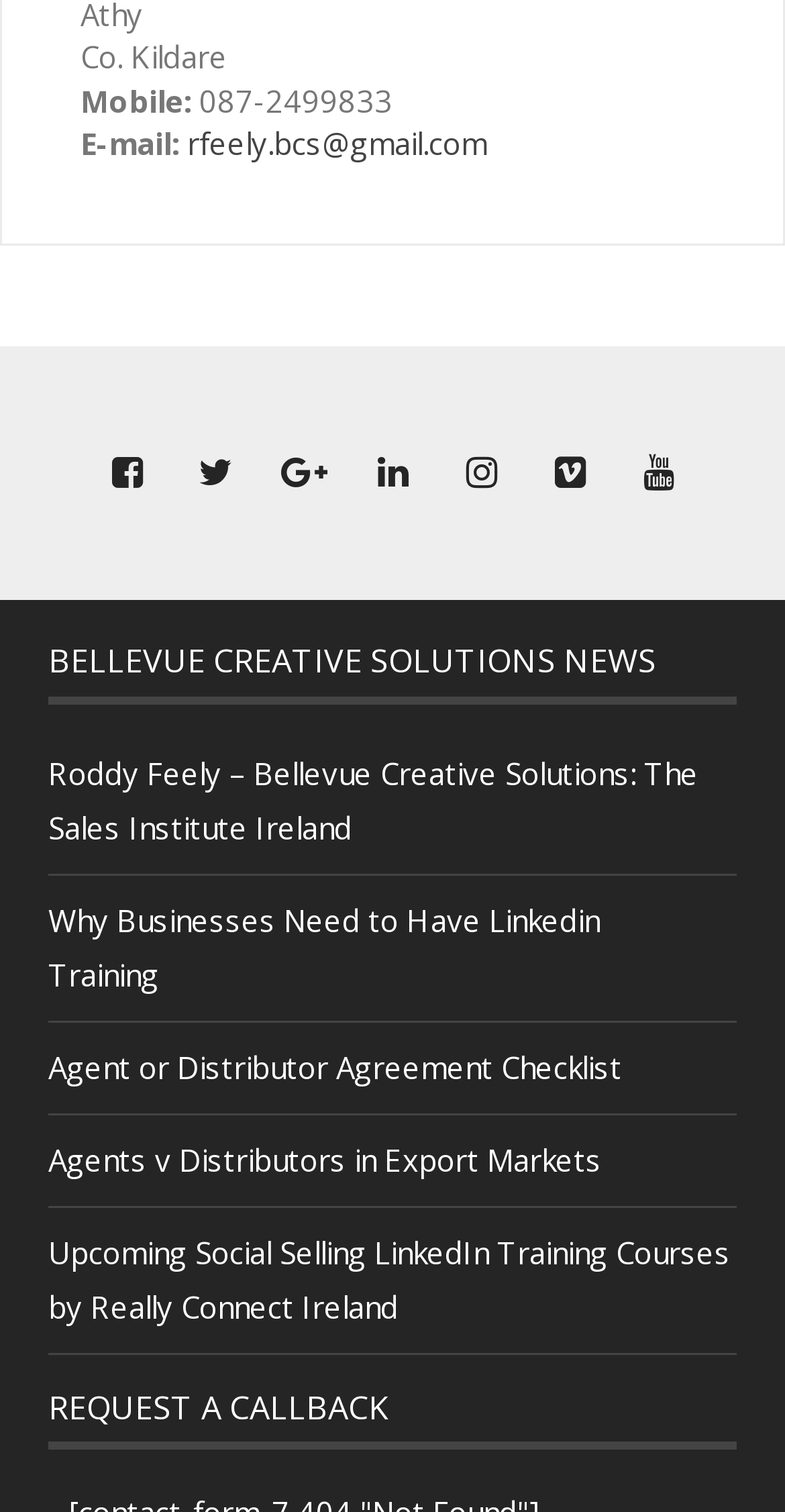Given the element description title="Instagram", specify the bounding box coordinates of the corresponding UI element in the format (top-left x, top-left y, bottom-right x, bottom-right y). All values must be between 0 and 1.

[0.562, 0.3, 0.664, 0.327]